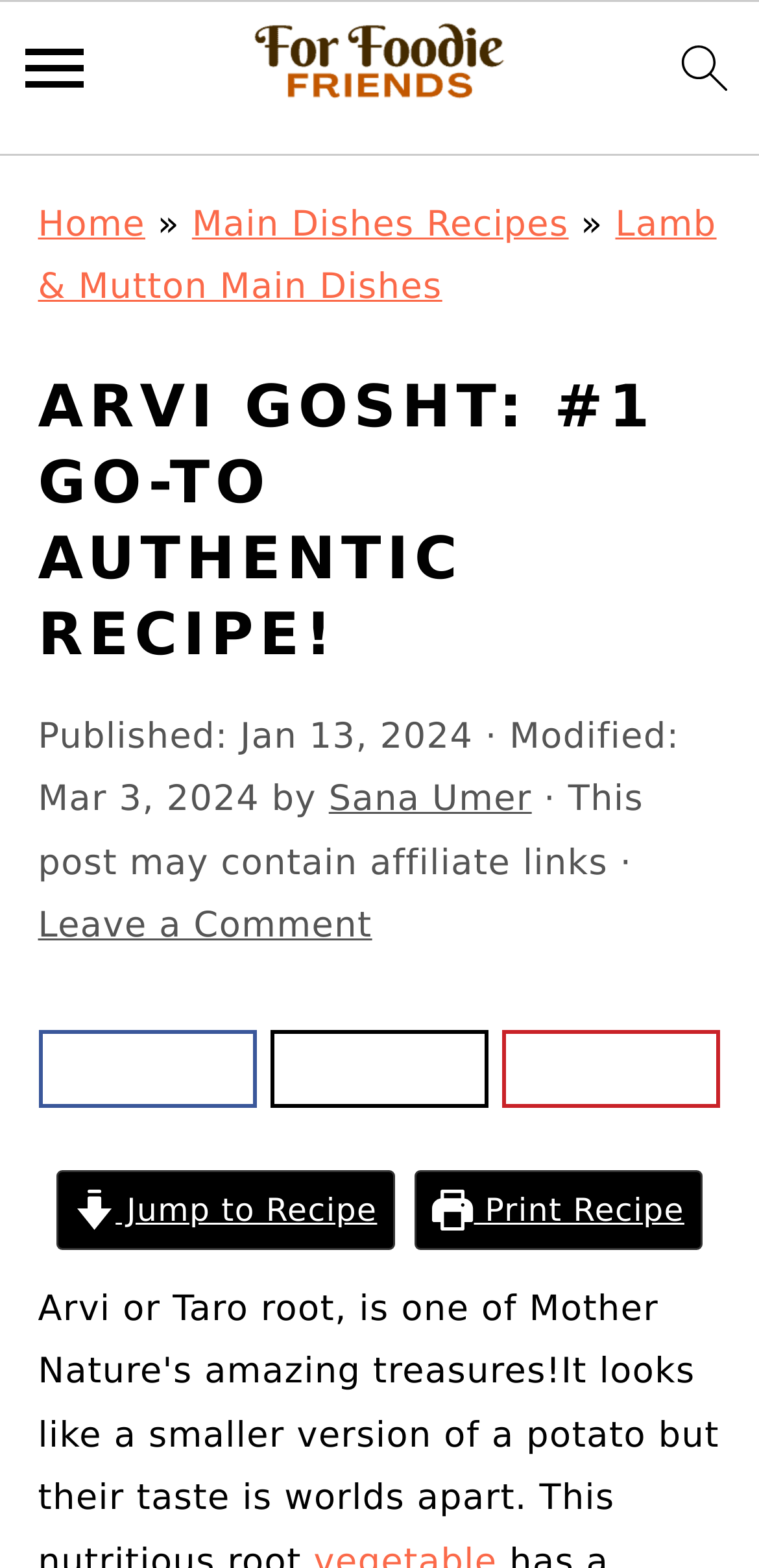Locate and extract the headline of this webpage.

ARVI GOSHT: #1 GO-TO AUTHENTIC RECIPE!